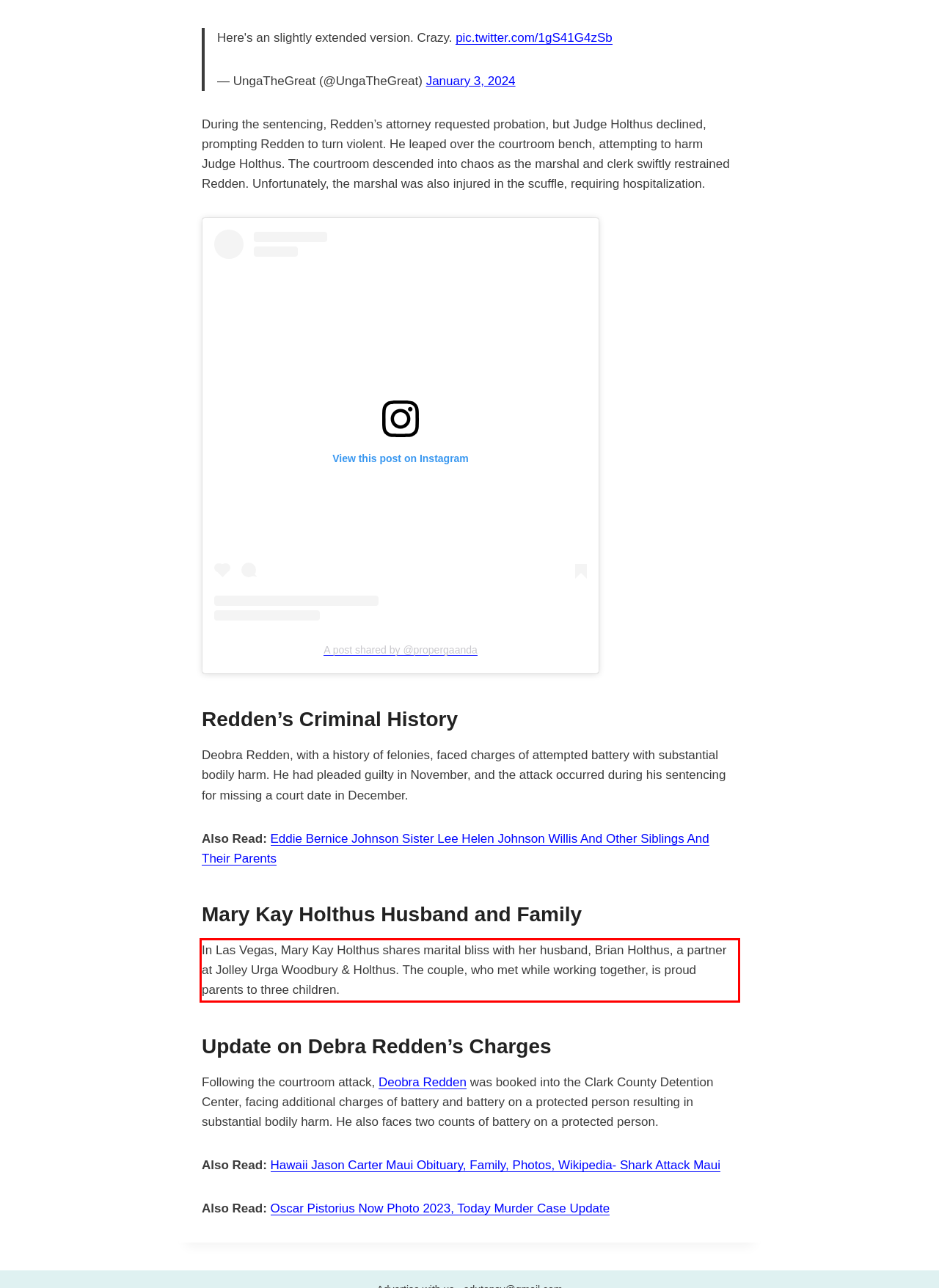There is a screenshot of a webpage with a red bounding box around a UI element. Please use OCR to extract the text within the red bounding box.

In Las Vegas, Mary Kay Holthus shares marital bliss with her husband, Brian Holthus, a partner at Jolley Urga Woodbury & Holthus. The couple, who met while working together, is proud parents to three children.